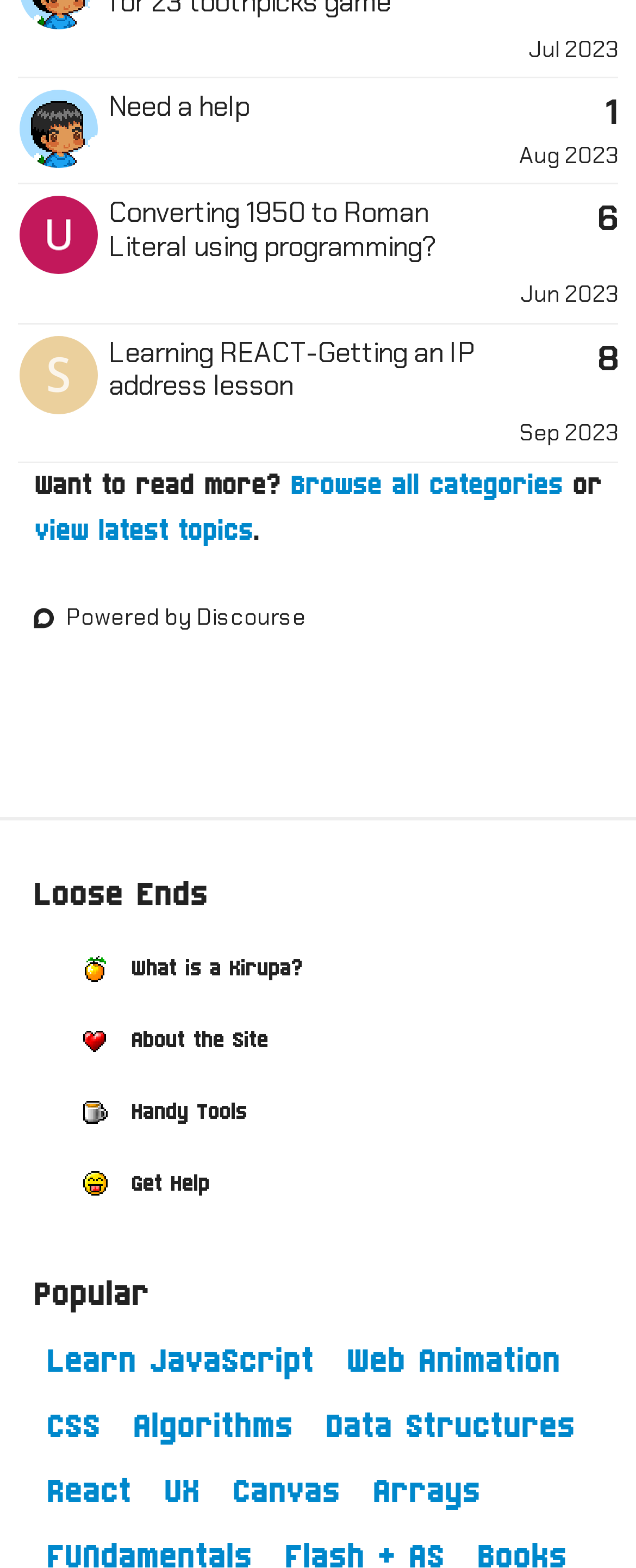Please identify the bounding box coordinates of the element's region that should be clicked to execute the following instruction: "Learn JavaScript". The bounding box coordinates must be four float numbers between 0 and 1, i.e., [left, top, right, bottom].

[0.059, 0.851, 0.505, 0.886]